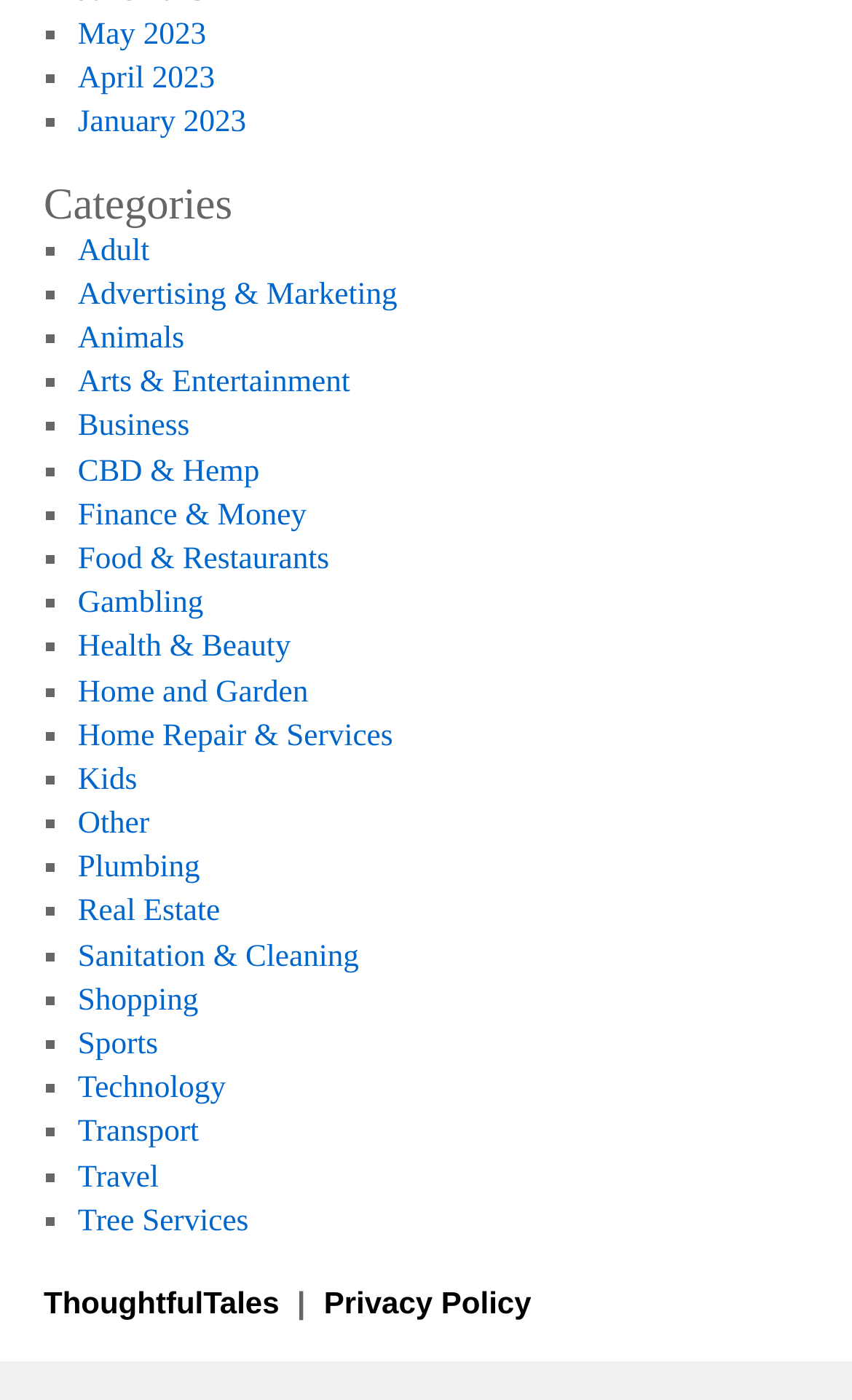How many categories are listed?
Look at the image and respond with a one-word or short phrase answer.

27